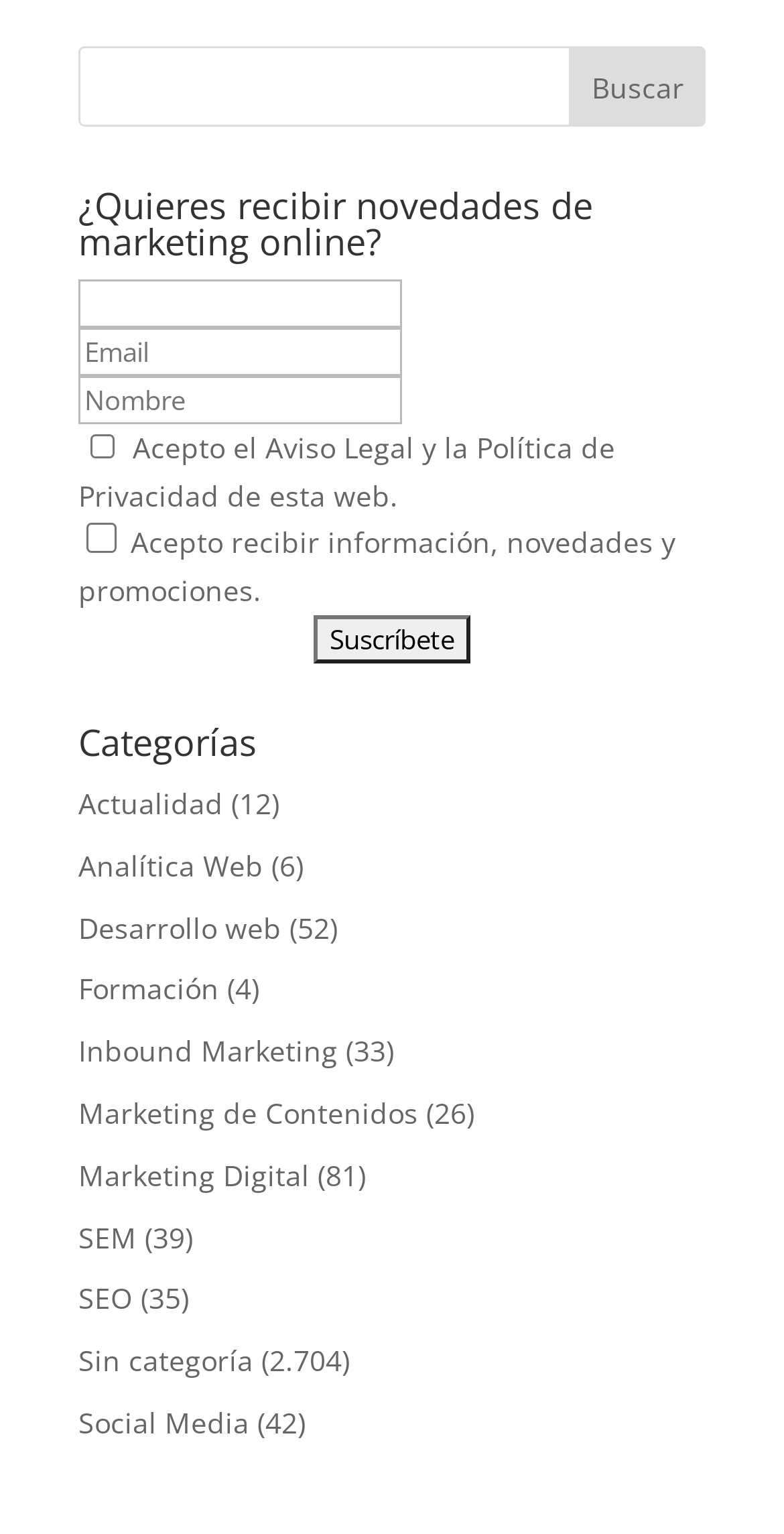How many categories are listed on the webpage?
Please provide a comprehensive answer based on the details in the screenshot.

I counted the number of links under the 'Categorías' heading, and there are 12 categories listed, each with a link and a number in parentheses.